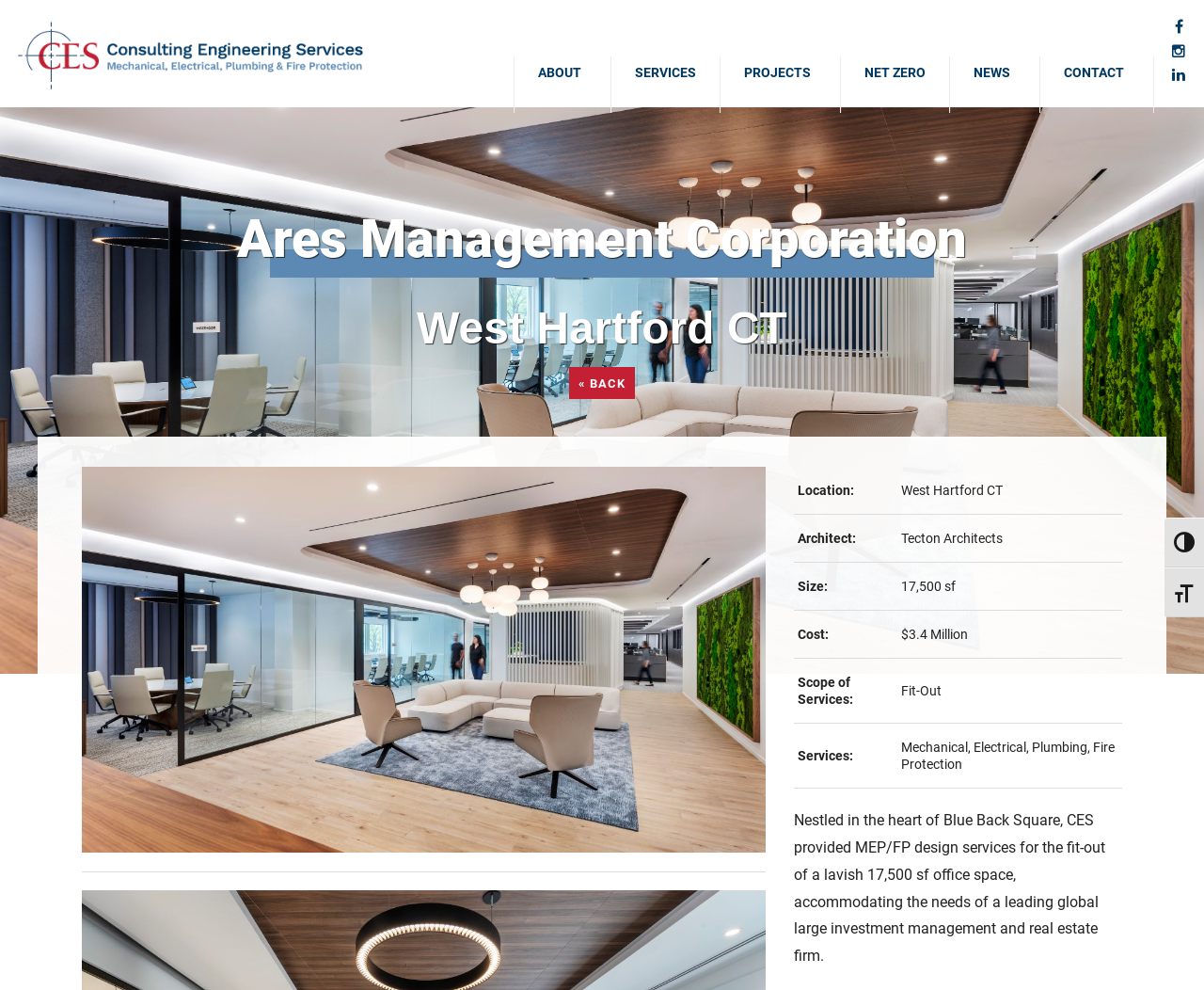What is the location of the office space?
Using the image, give a concise answer in the form of a single word or short phrase.

West Hartford CT